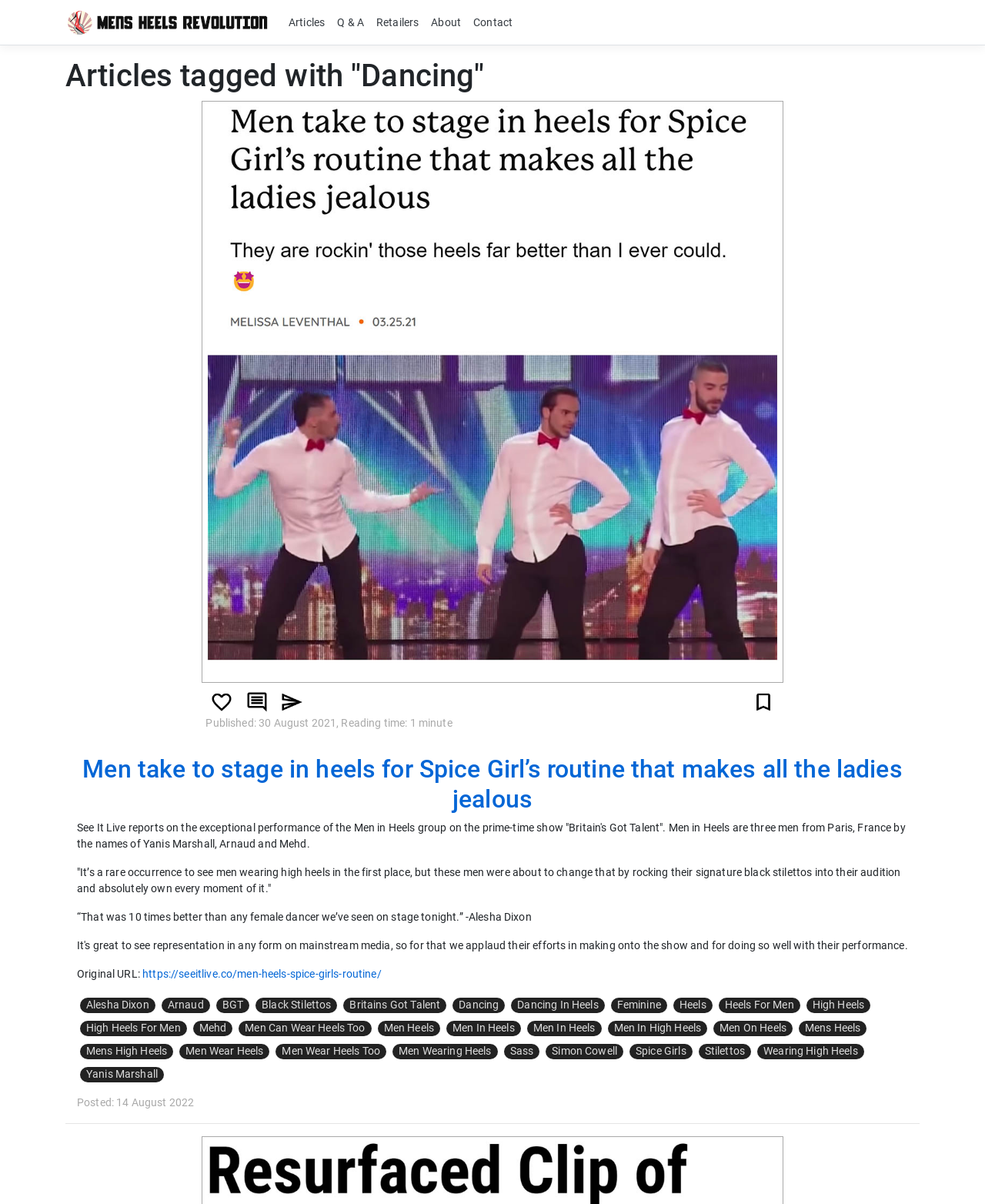What is the name of the TV show where the men performed?
Refer to the image and provide a one-word or short phrase answer.

Britain's Got Talent